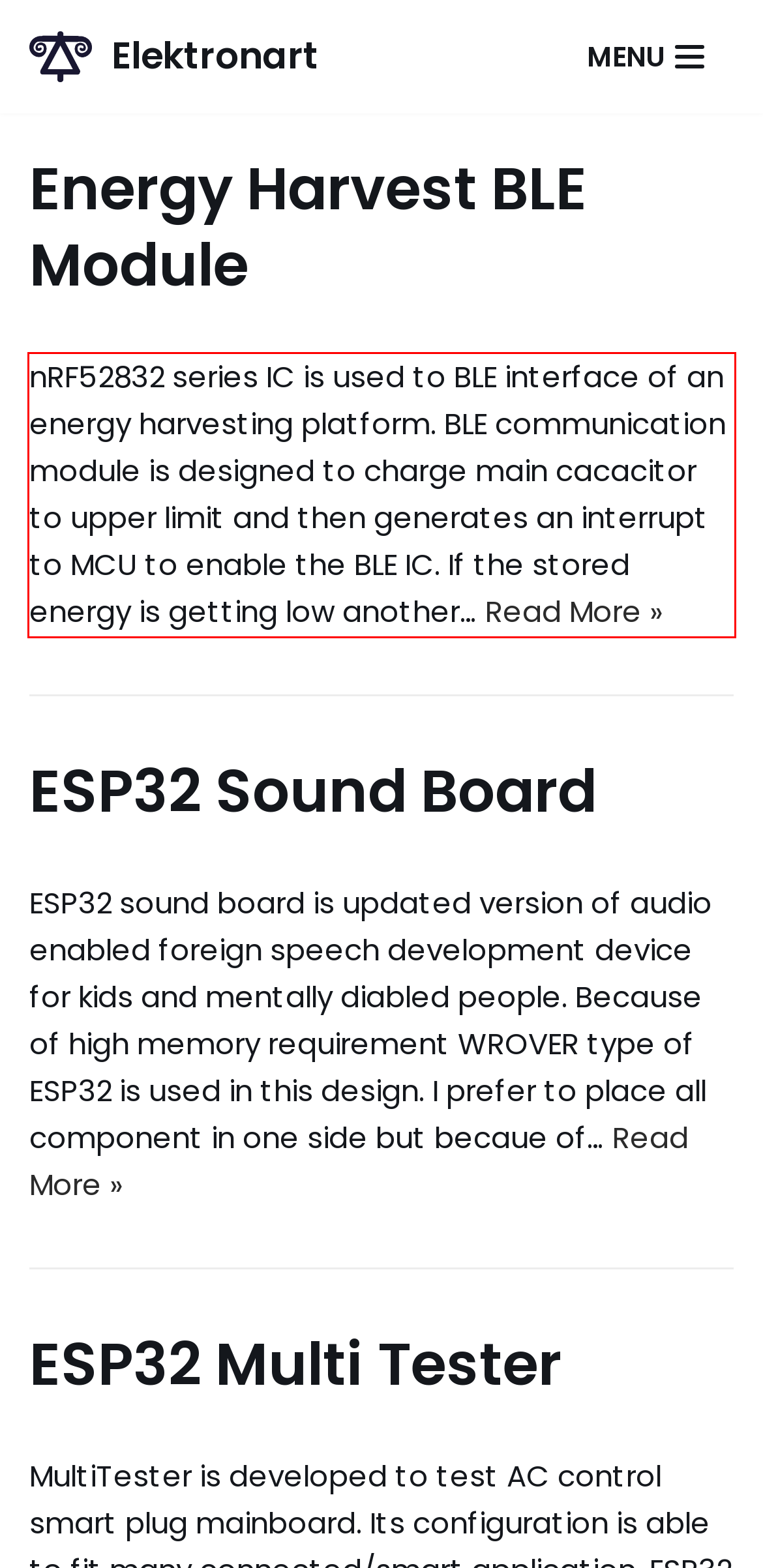By examining the provided screenshot of a webpage, recognize the text within the red bounding box and generate its text content.

nRF52832 series IC is used to BLE interface of an energy harvesting platform. BLE communication module is designed to charge main cacacitor to upper limit and then generates an interrupt to MCU to enable the BLE IC. If the stored energy is getting low another… Read More » Energy Harvest BLE Module